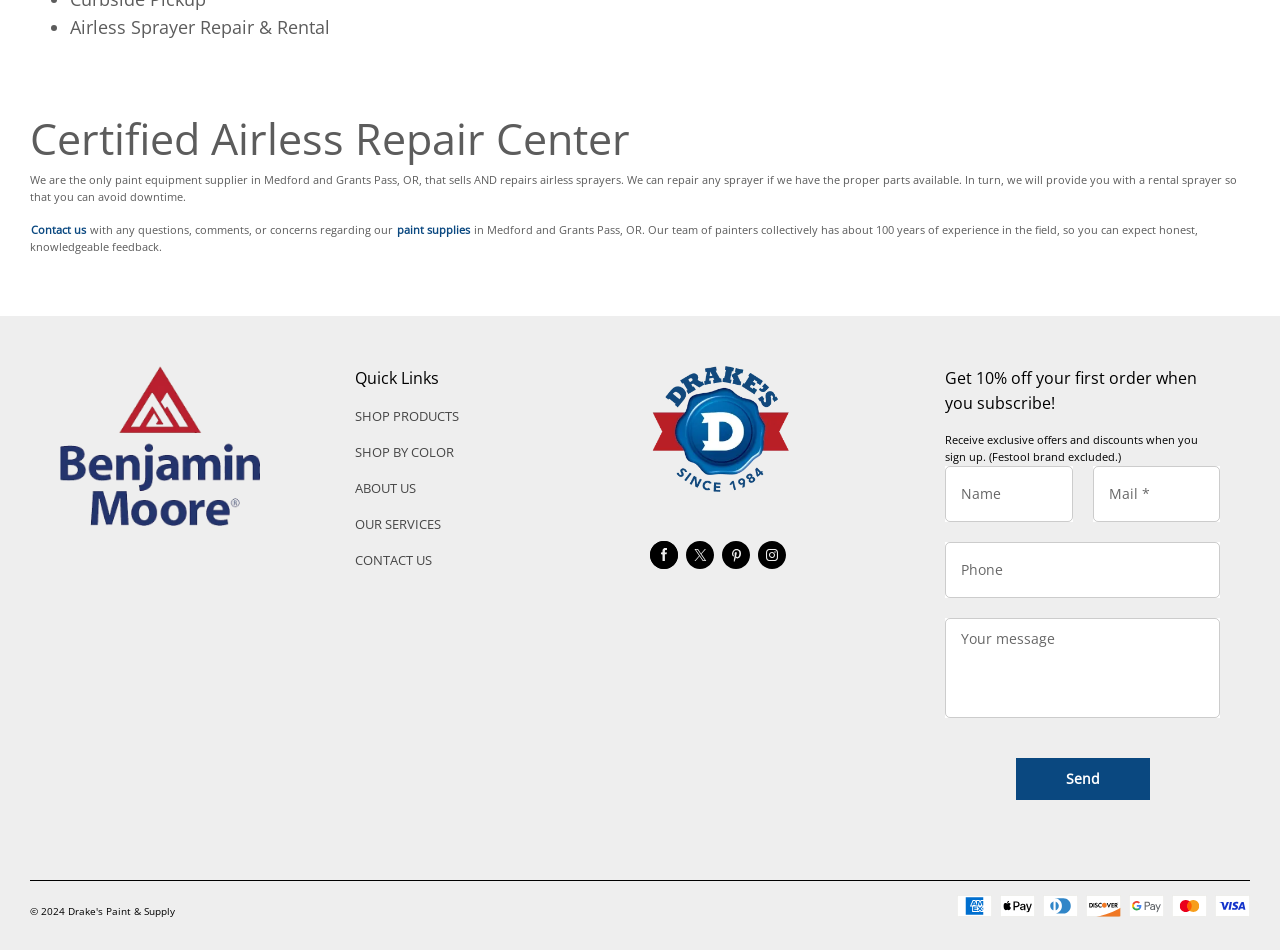Please locate the clickable area by providing the bounding box coordinates to follow this instruction: "Browse the FASHION category".

None